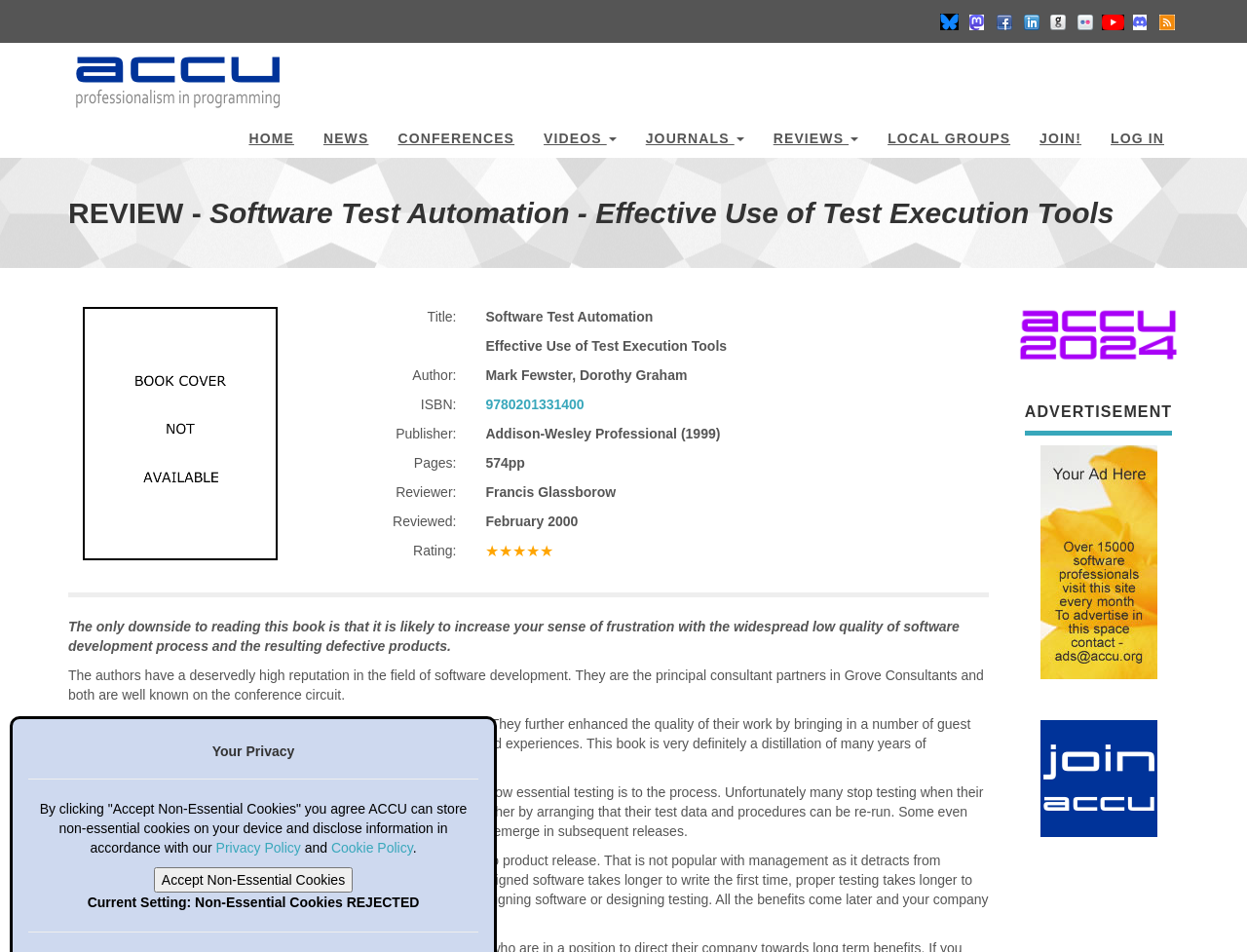Reply to the question below using a single word or brief phrase:
What is the title of the reviewed book?

Software Test Automation